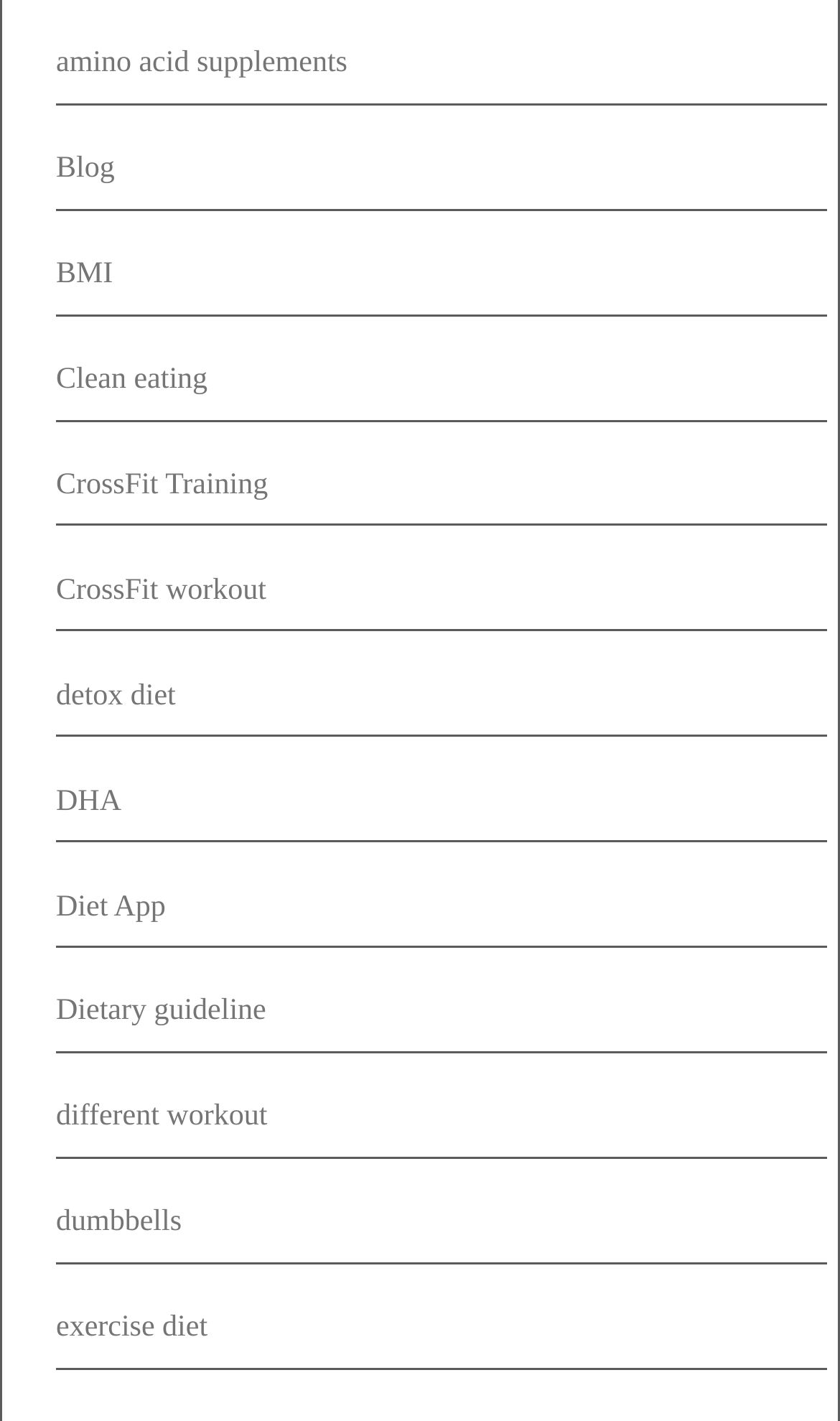Find the bounding box coordinates of the element to click in order to complete this instruction: "Click on amino acid supplements". The bounding box coordinates must be four float numbers between 0 and 1, denoted as [left, top, right, bottom].

[0.067, 0.034, 0.414, 0.057]